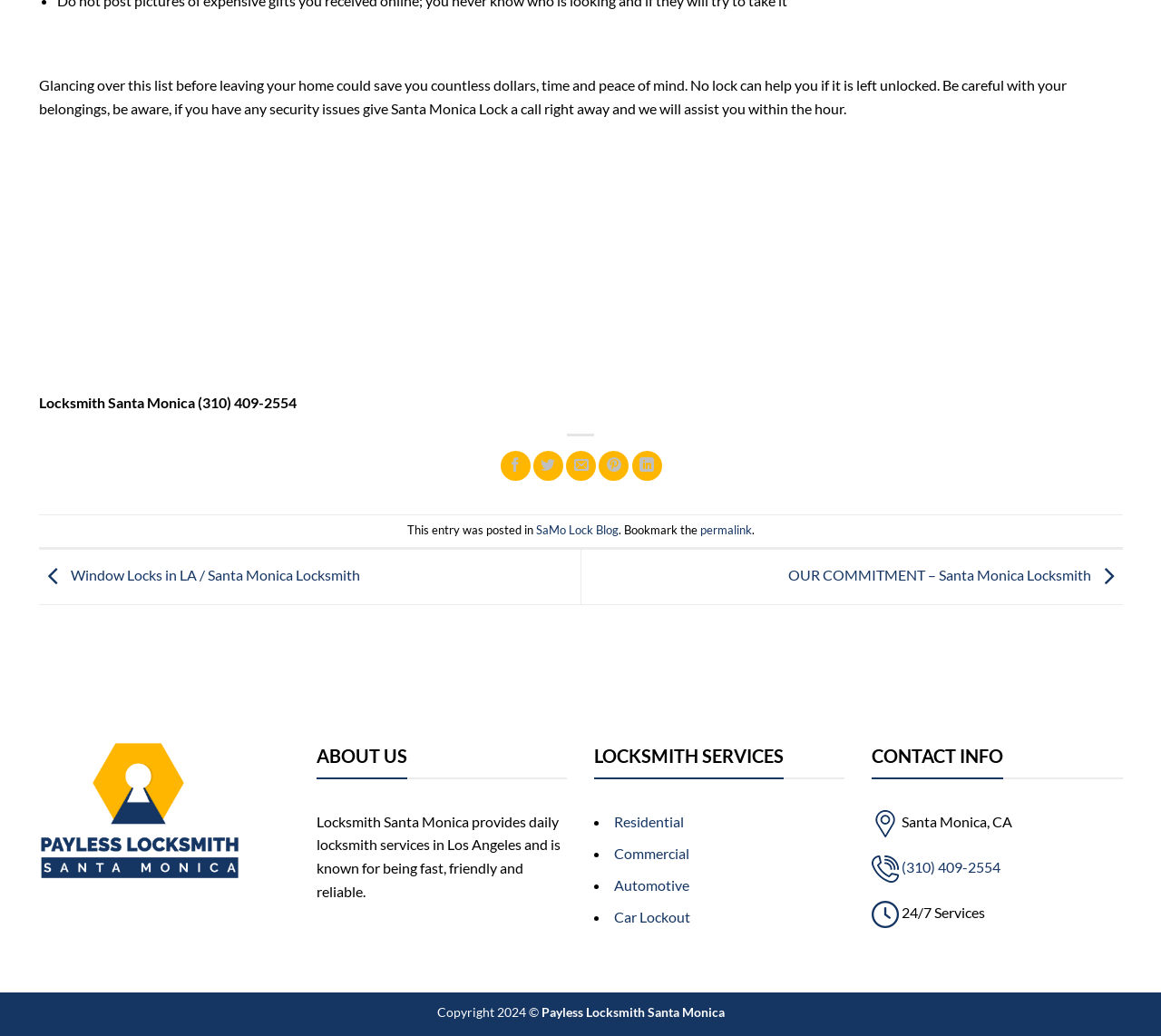Determine the bounding box coordinates of the area to click in order to meet this instruction: "Read the blog".

[0.461, 0.505, 0.532, 0.519]